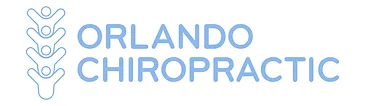What is the purpose of the logo?
Please provide a comprehensive answer based on the information in the image.

The caption states that the logo plays a crucial role in branding for the clinic, aimed at attracting new patients seeking chiropractic care in the Orlando area. This suggests that the primary purpose of the logo is to establish the clinic's brand identity and attract new patients.